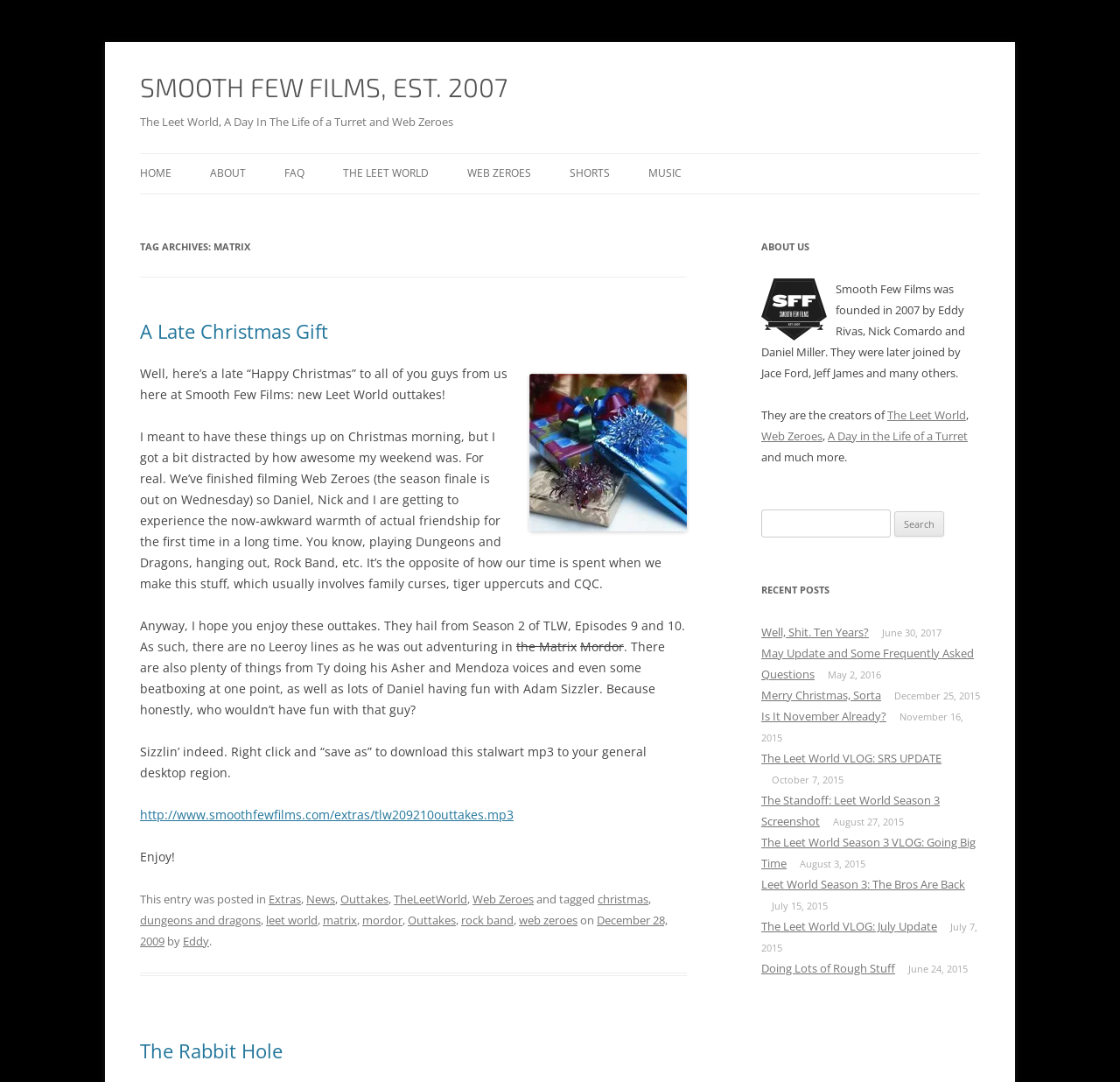Give a detailed overview of the webpage's appearance and contents.

The webpage is an archive page for "matrix" from Smooth Few Films, a film production company established in 2007. At the top, there is a heading with the company's name and a link to the homepage. Below it, there are navigation links to different sections of the website, including "HOME", "ABOUT", "FAQ", "THE LEET WORLD", "WEB ZEROES", "SHORTS", "MUSIC", and more.

The main content area is divided into two columns. The left column contains a heading "TAG ARCHIVES: MATRIX" and an article with a heading "A Late Christmas Gift". The article includes a link to download an mp3 file, an image, and several paragraphs of text discussing the release of new Leet World outtakes and the team's experience filming Web Zeroes. There is also a footer section with links to categories and tags related to the article.

The right column contains a complementary section with a heading "ABOUT US" and an image. Below the image, there is a brief description of Smooth Few Films, its founders, and its creations, including The Leet World, Web Zeroes, and A Day in the Life of a Turret. There is also a search box and a section for recent posts, listing three articles with links and dates.